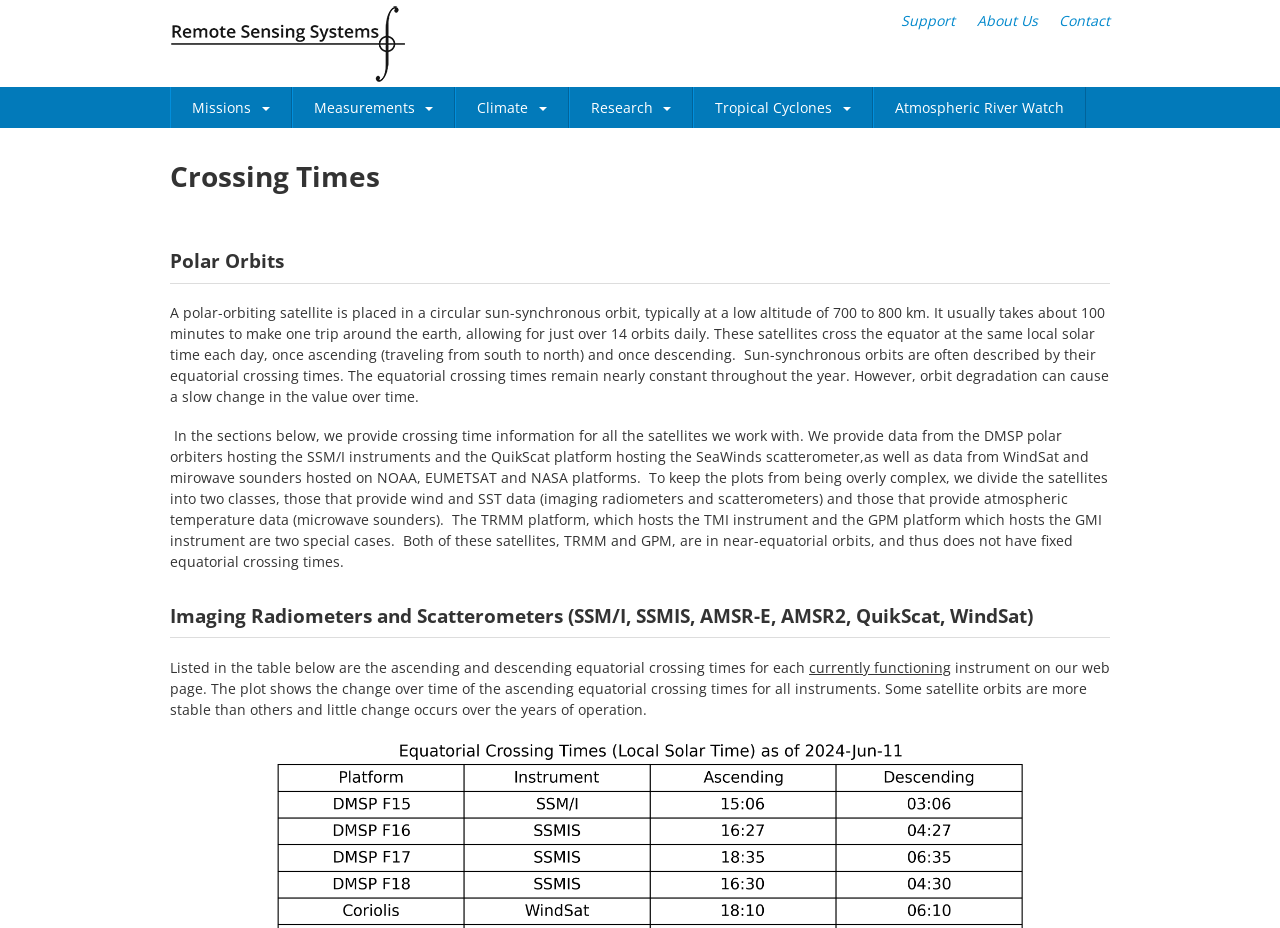Give the bounding box coordinates for the element described by: "Visit this site".

None